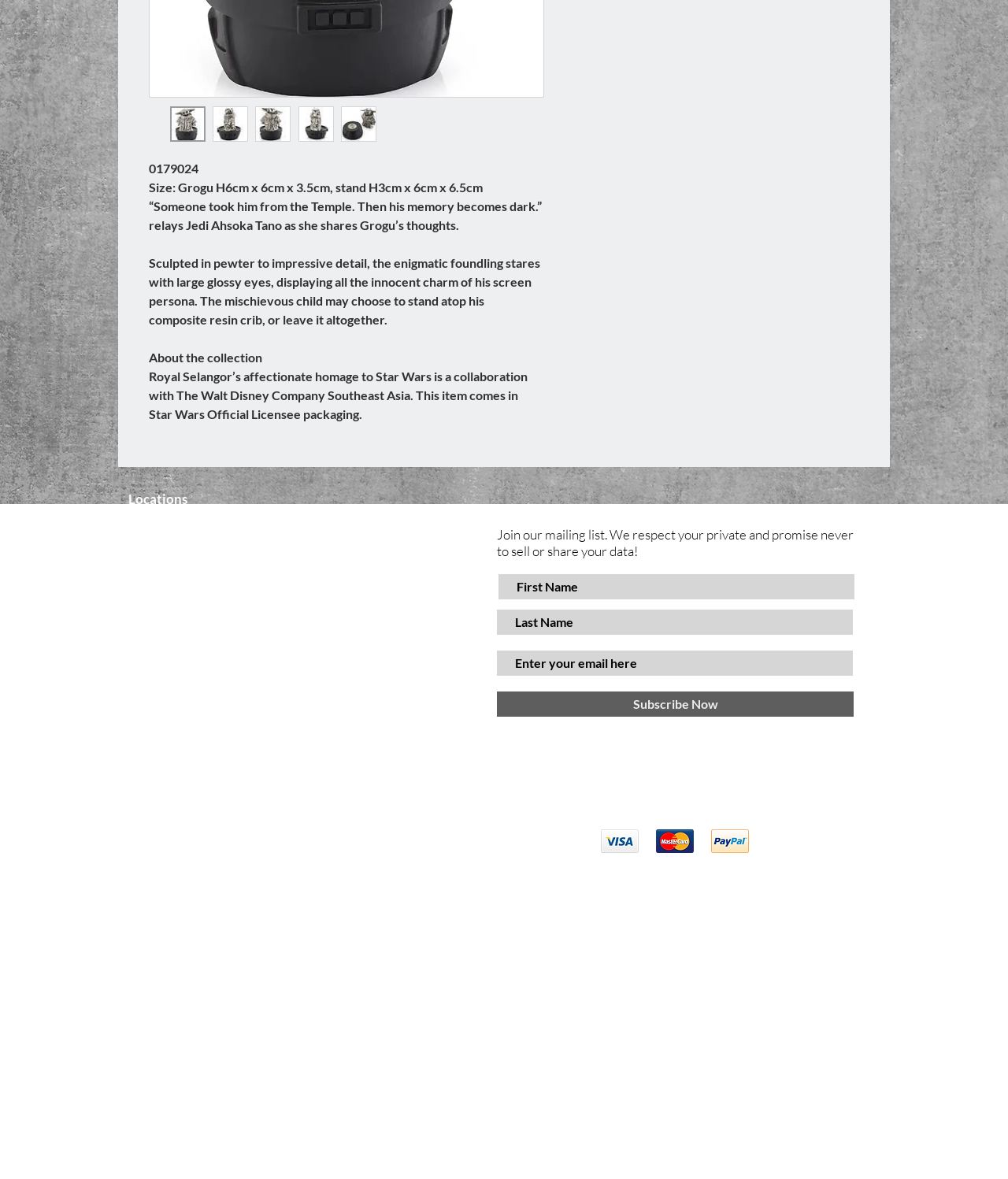Using the element description alt="Thumbnail: Grogu Figurine", predict the bounding box coordinates for the UI element. Provide the coordinates in (top-left x, top-left y, bottom-right x, bottom-right y) format with values ranging from 0 to 1.

[0.253, 0.09, 0.289, 0.12]